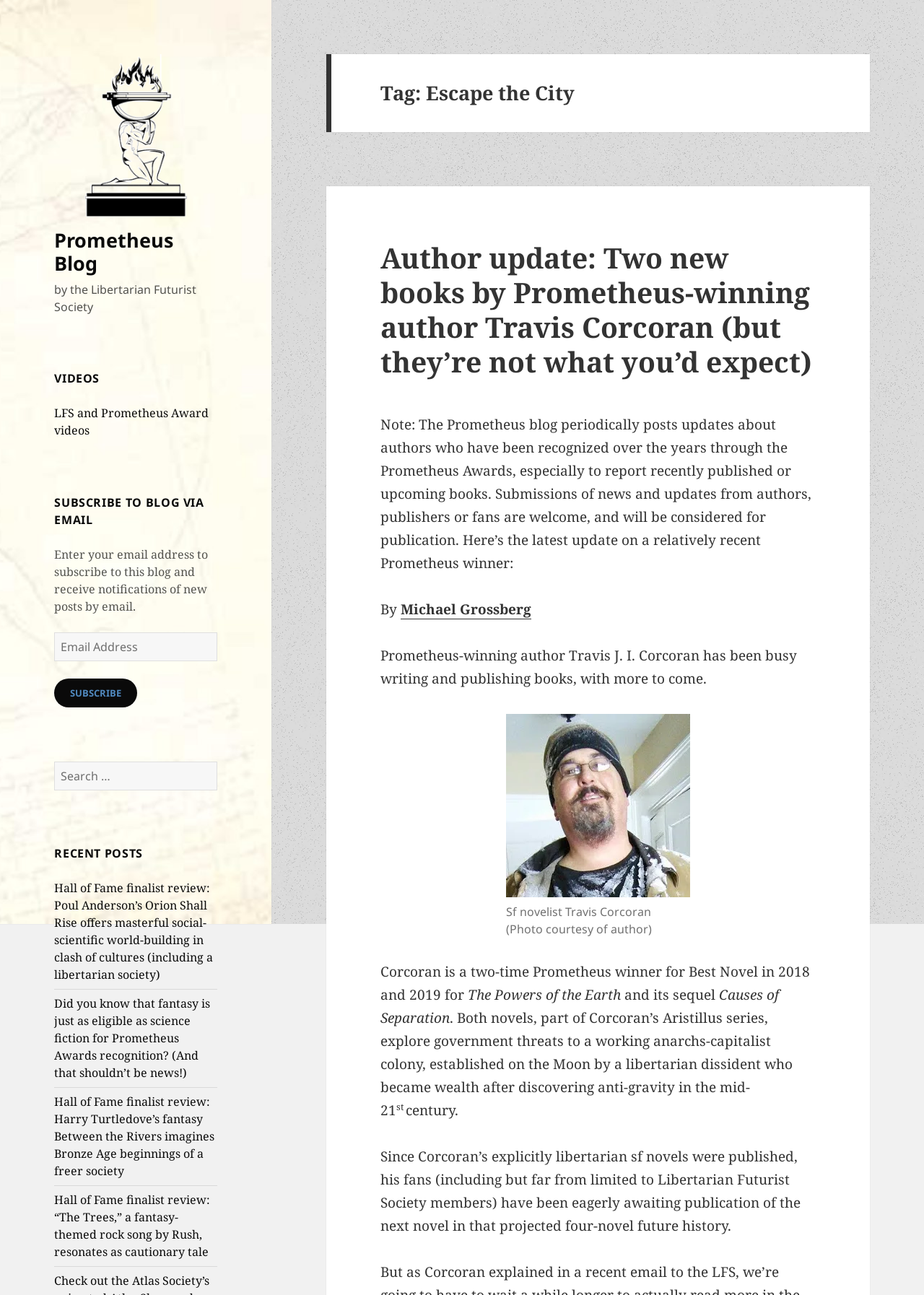Who wrote the book 'The Powers of the Earth'? Observe the screenshot and provide a one-word or short phrase answer.

Travis Corcoran